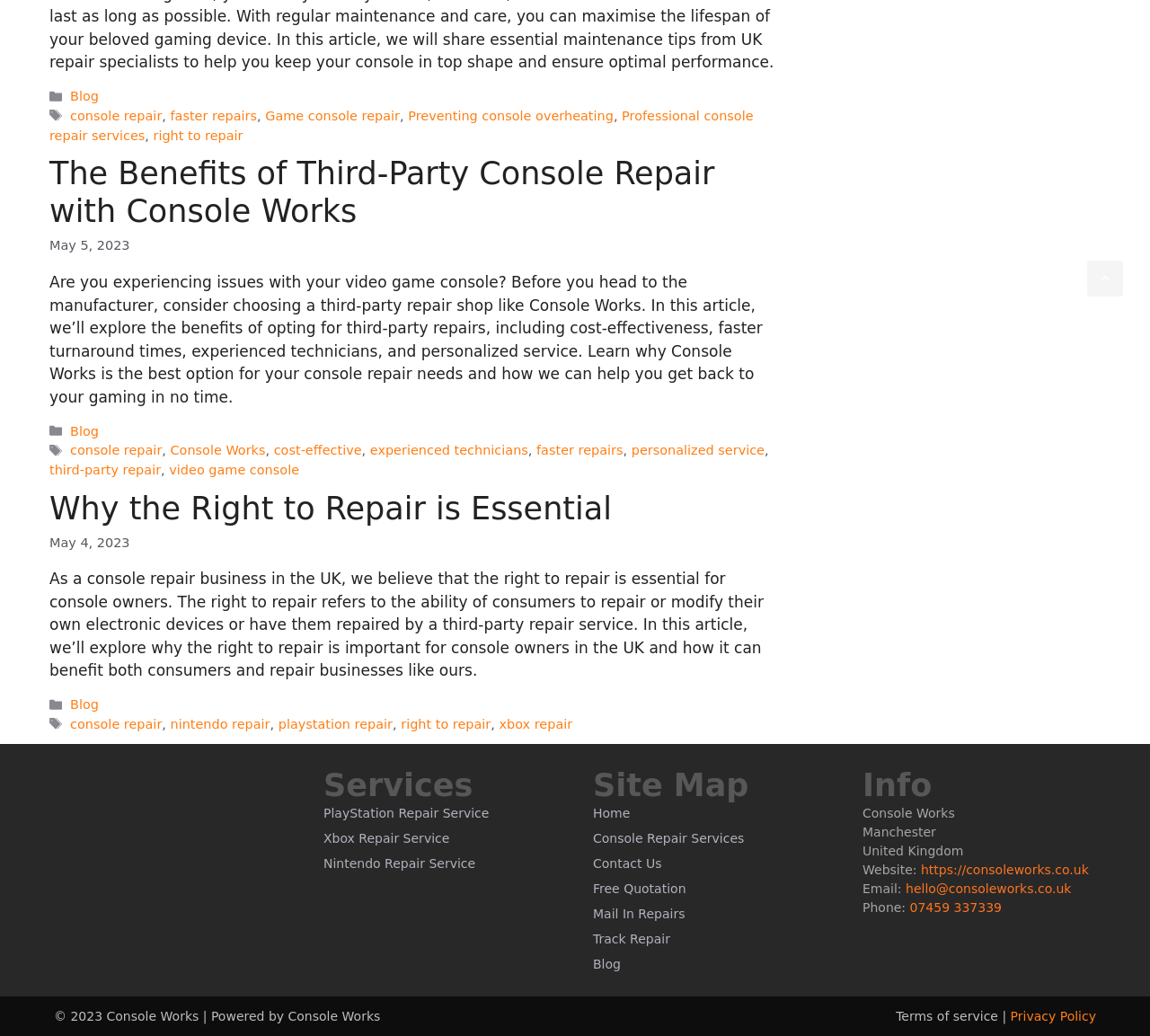Can you find the bounding box coordinates for the element that needs to be clicked to execute this instruction: "Navigate to the 'PlayStation Repair Service'"? The coordinates should be given as four float numbers between 0 and 1, i.e., [left, top, right, bottom].

[0.281, 0.776, 0.425, 0.794]